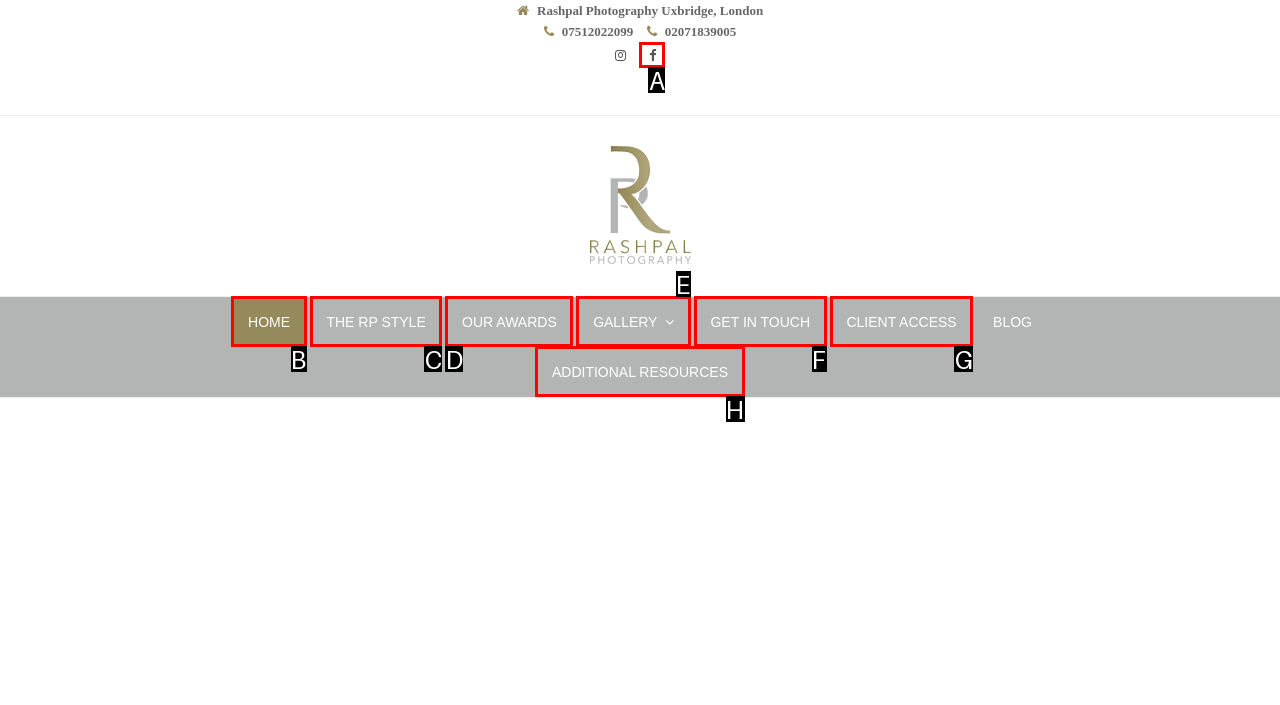Choose the option that matches the following description: Home
Reply with the letter of the selected option directly.

B